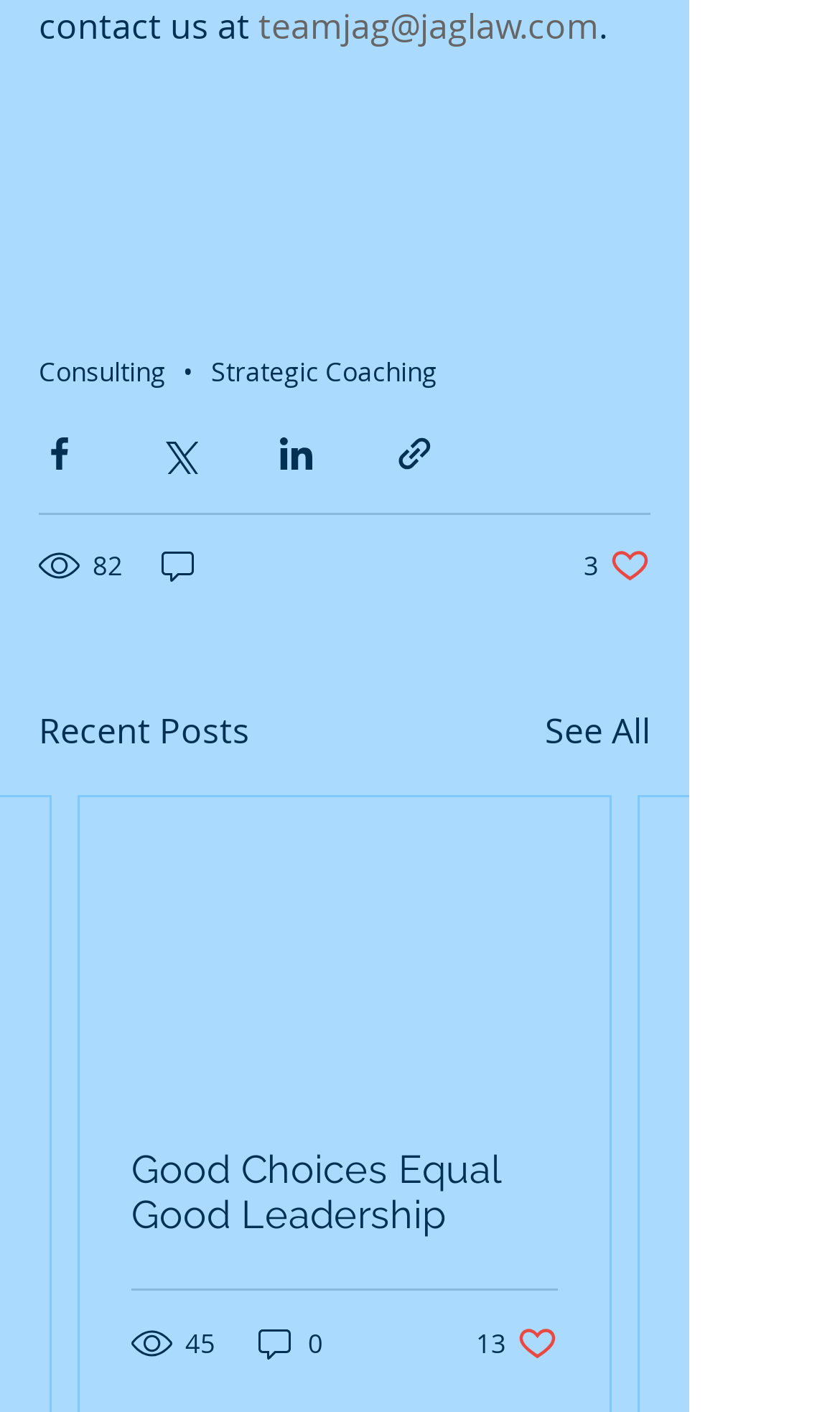Locate the bounding box coordinates of the area where you should click to accomplish the instruction: "visit [art]seen".

None